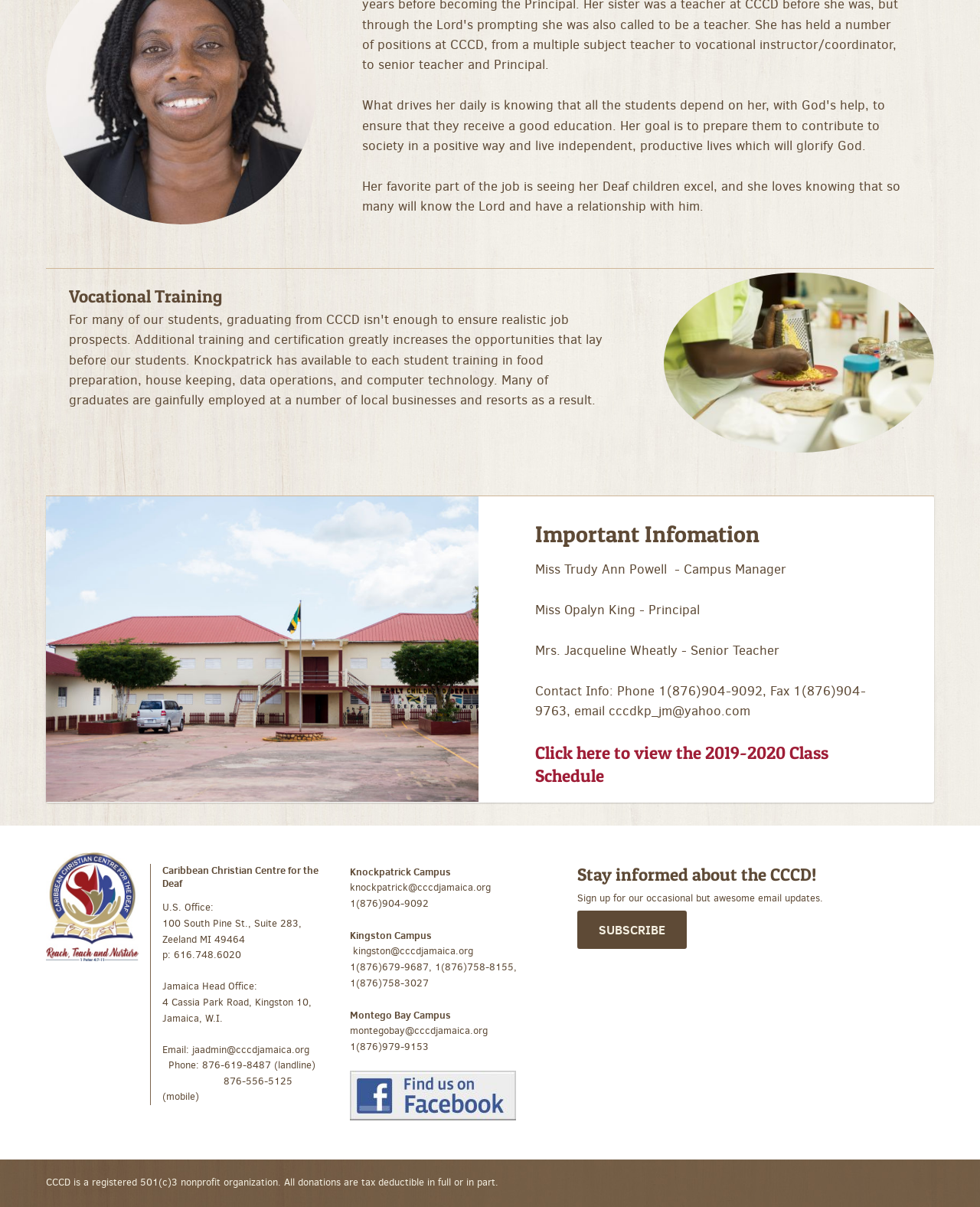Determine the bounding box coordinates of the UI element that matches the following description: "aria-label="Facebook Social Link"". The coordinates should be four float numbers between 0 and 1 in the format [left, top, right, bottom].

None